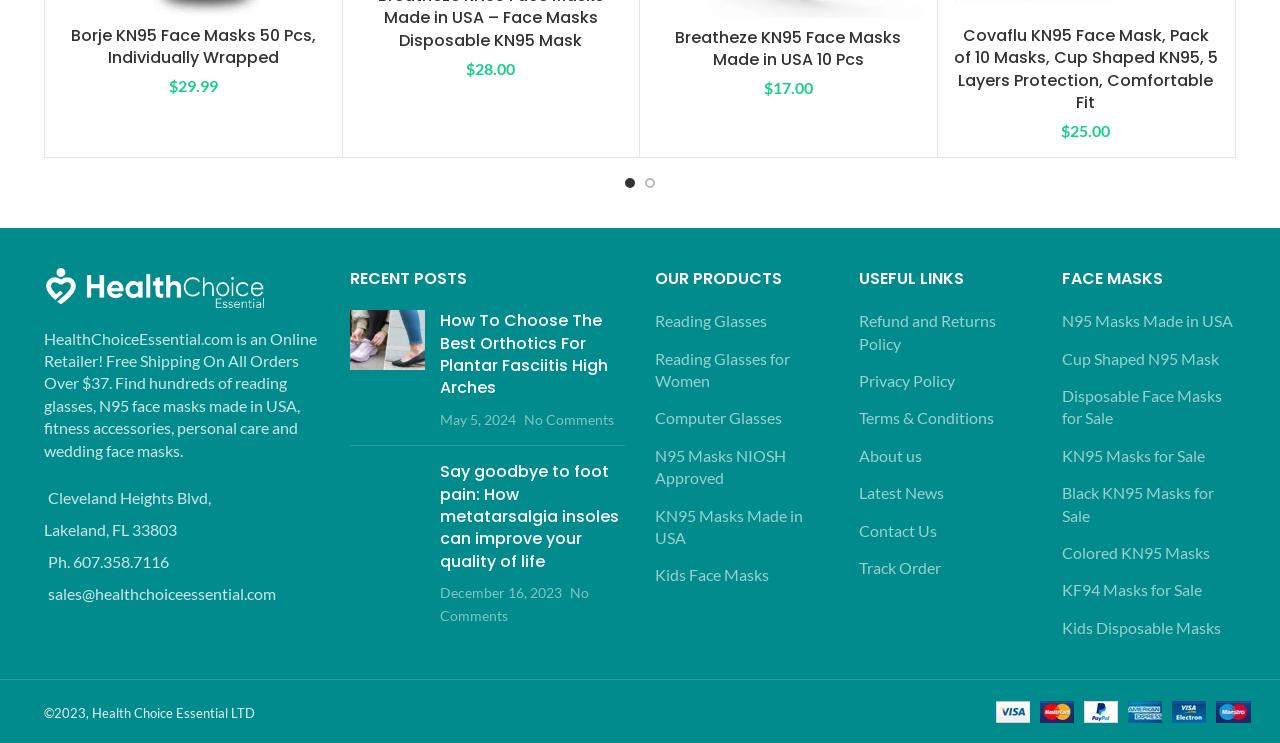Please determine the bounding box coordinates of the clickable area required to carry out the following instruction: "View the details of Breatheze KN95 Face Masks Made in USA 10 Pcs". The coordinates must be four float numbers between 0 and 1, represented as [left, top, right, bottom].

[0.528, 0.035, 0.704, 0.096]